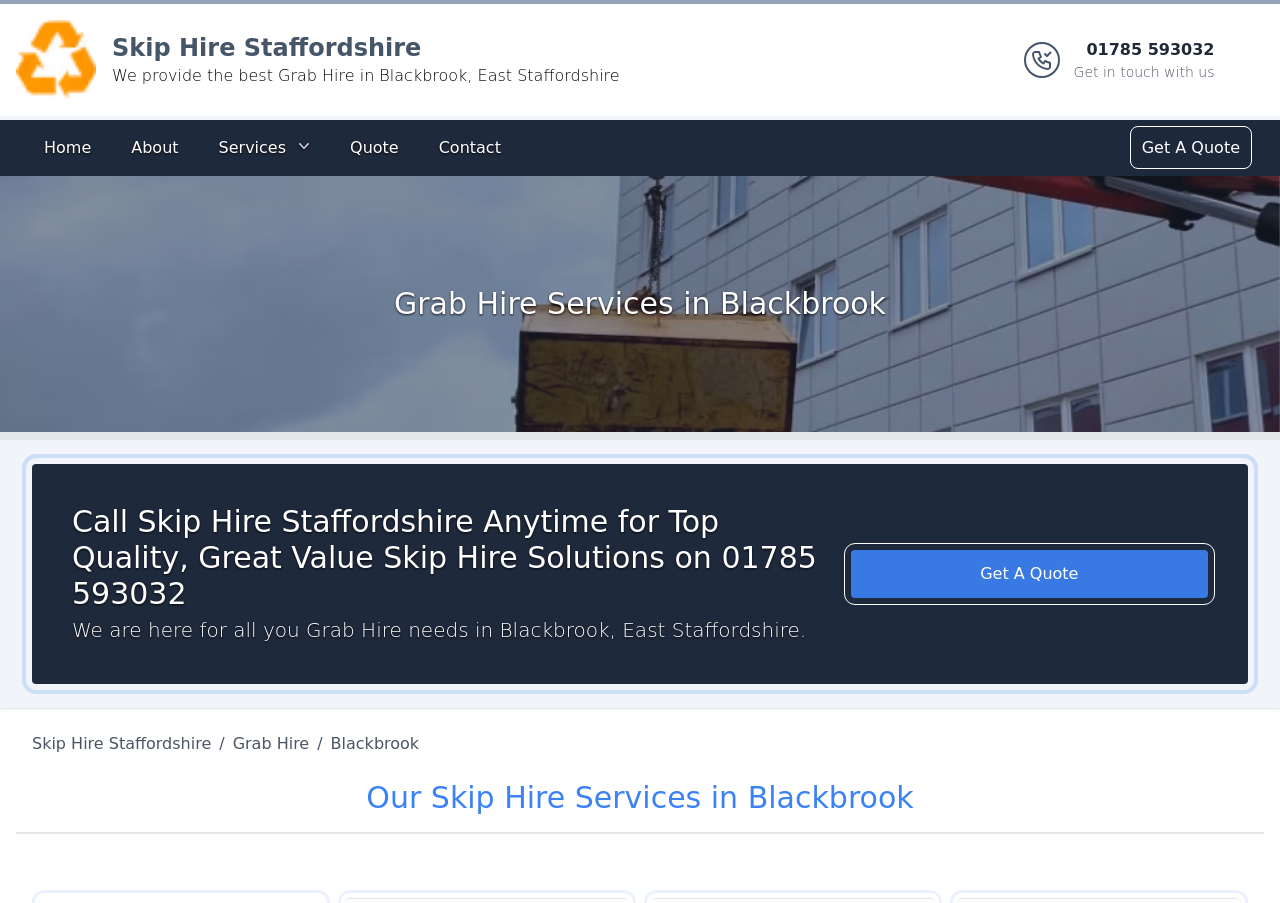What is the name of the company providing grab hire services?
Examine the screenshot and reply with a single word or phrase.

Skip Hire Staffordshire